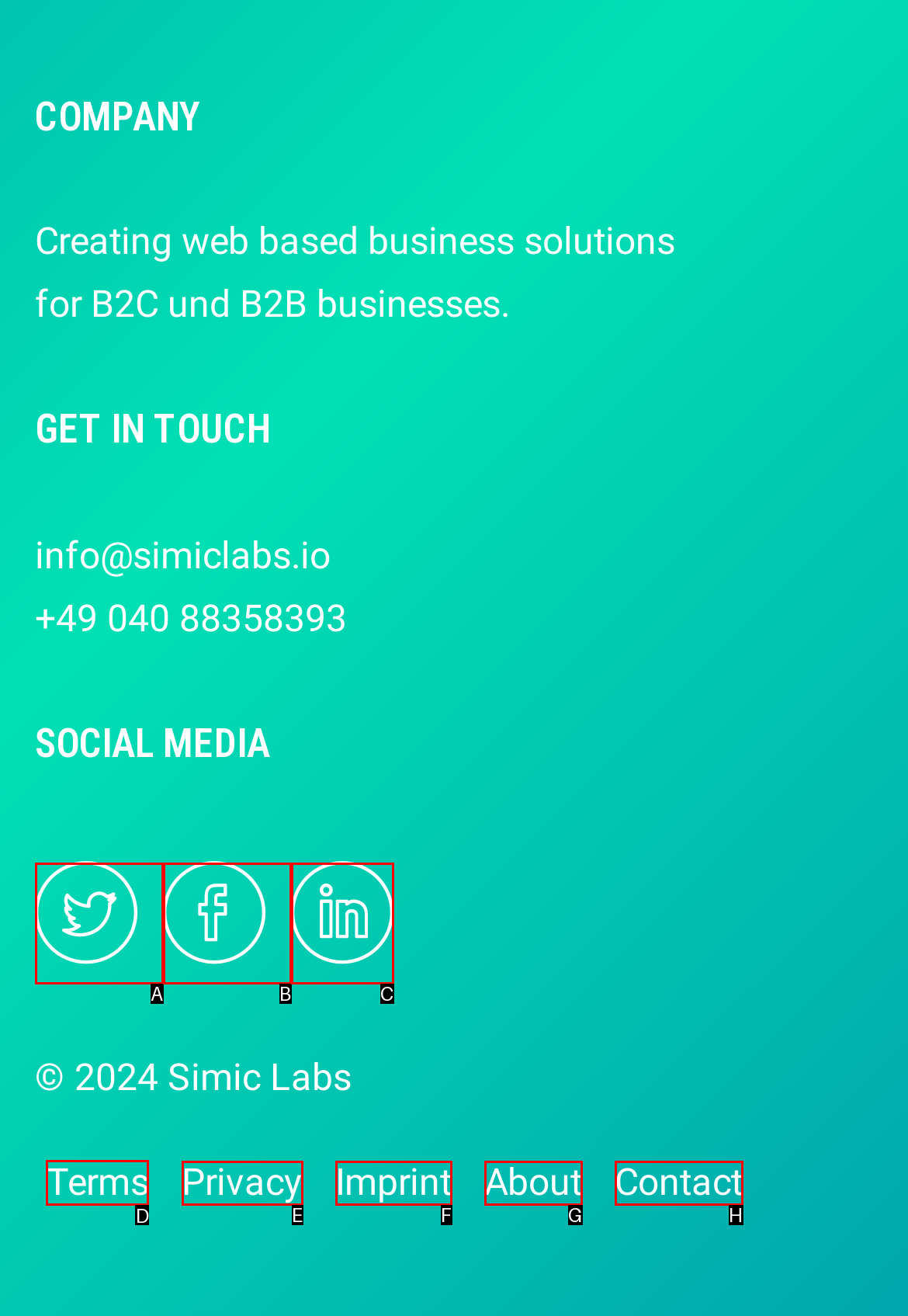Select the appropriate HTML element to click on to finish the task: View the terms of the website.
Answer with the letter corresponding to the selected option.

D